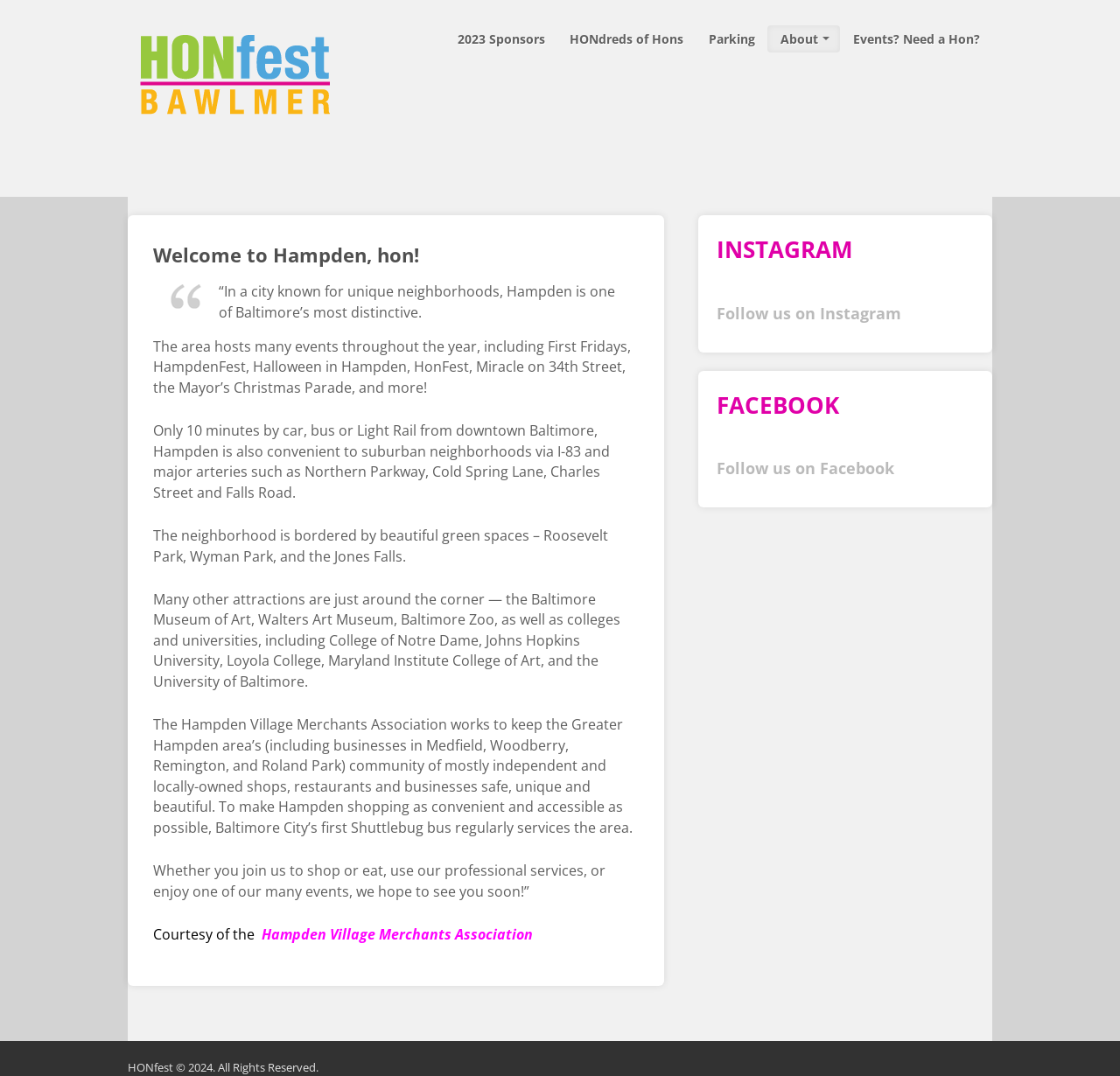Give a succinct answer to this question in a single word or phrase: 
What is the name of the festival mentioned in the webpage?

HONfest